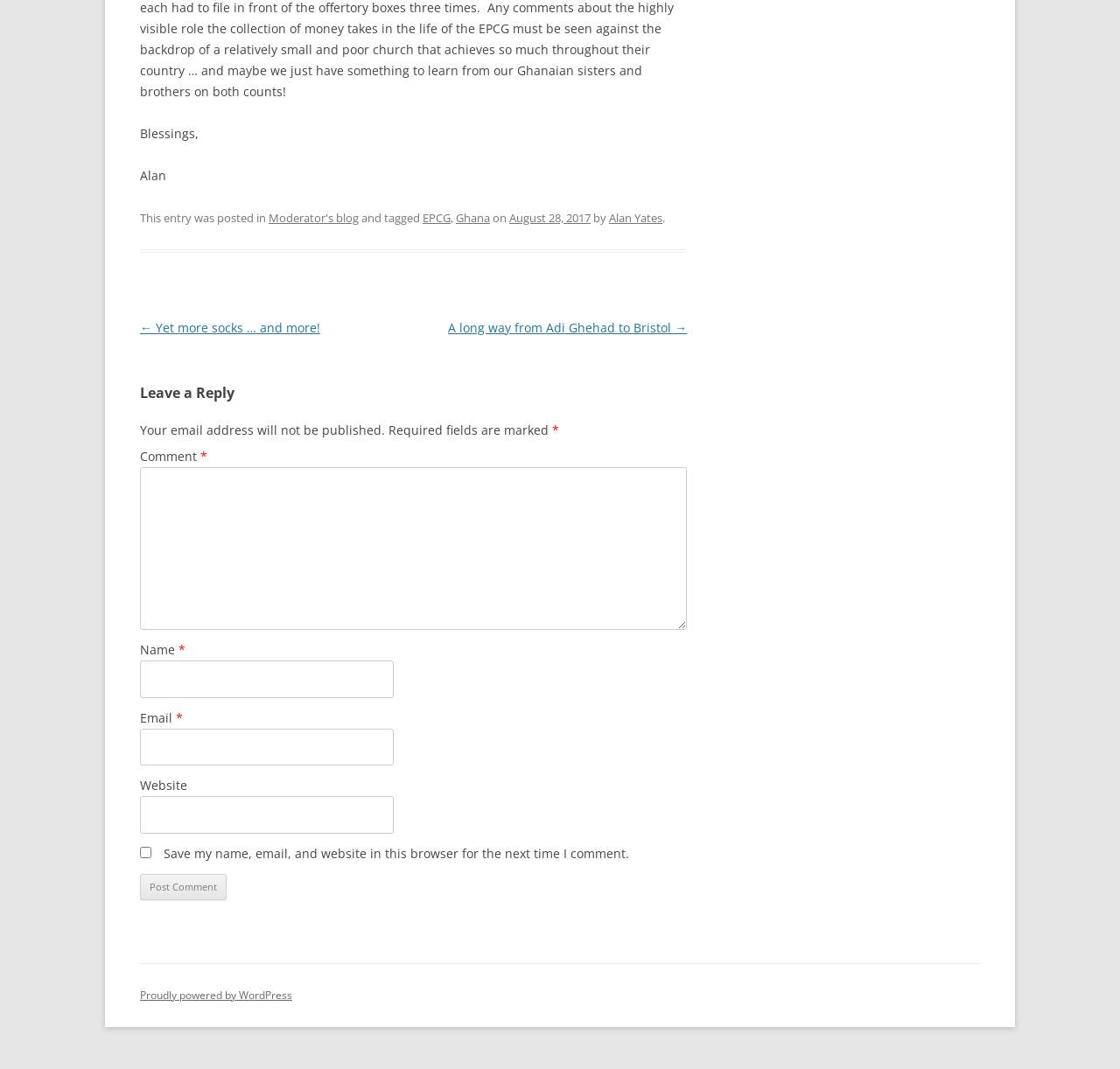Could you find the bounding box coordinates of the clickable area to complete this instruction: "Click the '← Yet more socks … and more!' link"?

[0.125, 0.298, 0.286, 0.314]